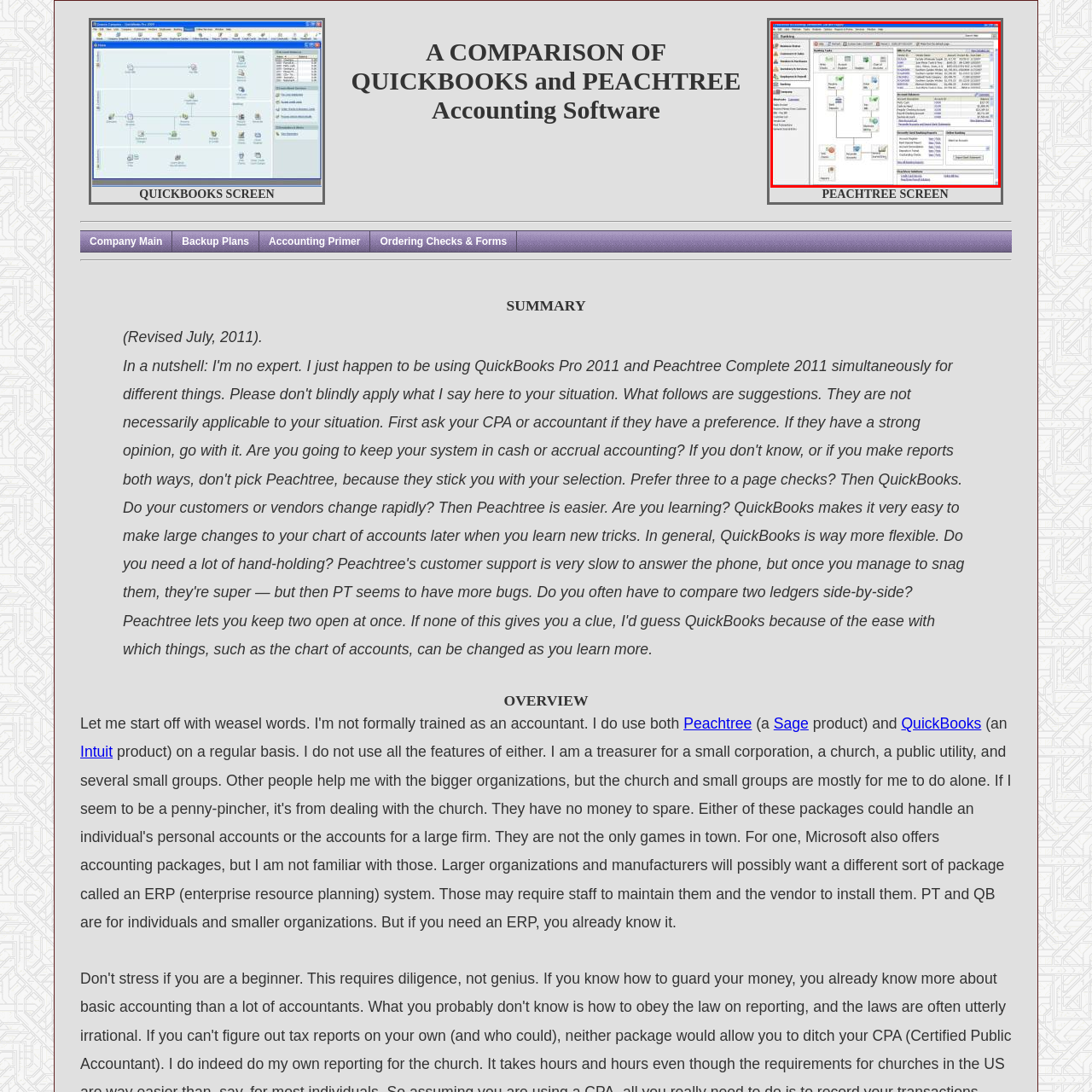What type of information is listed on the right-hand side? Observe the image within the red bounding box and give a one-word or short-phrase answer.

Account information